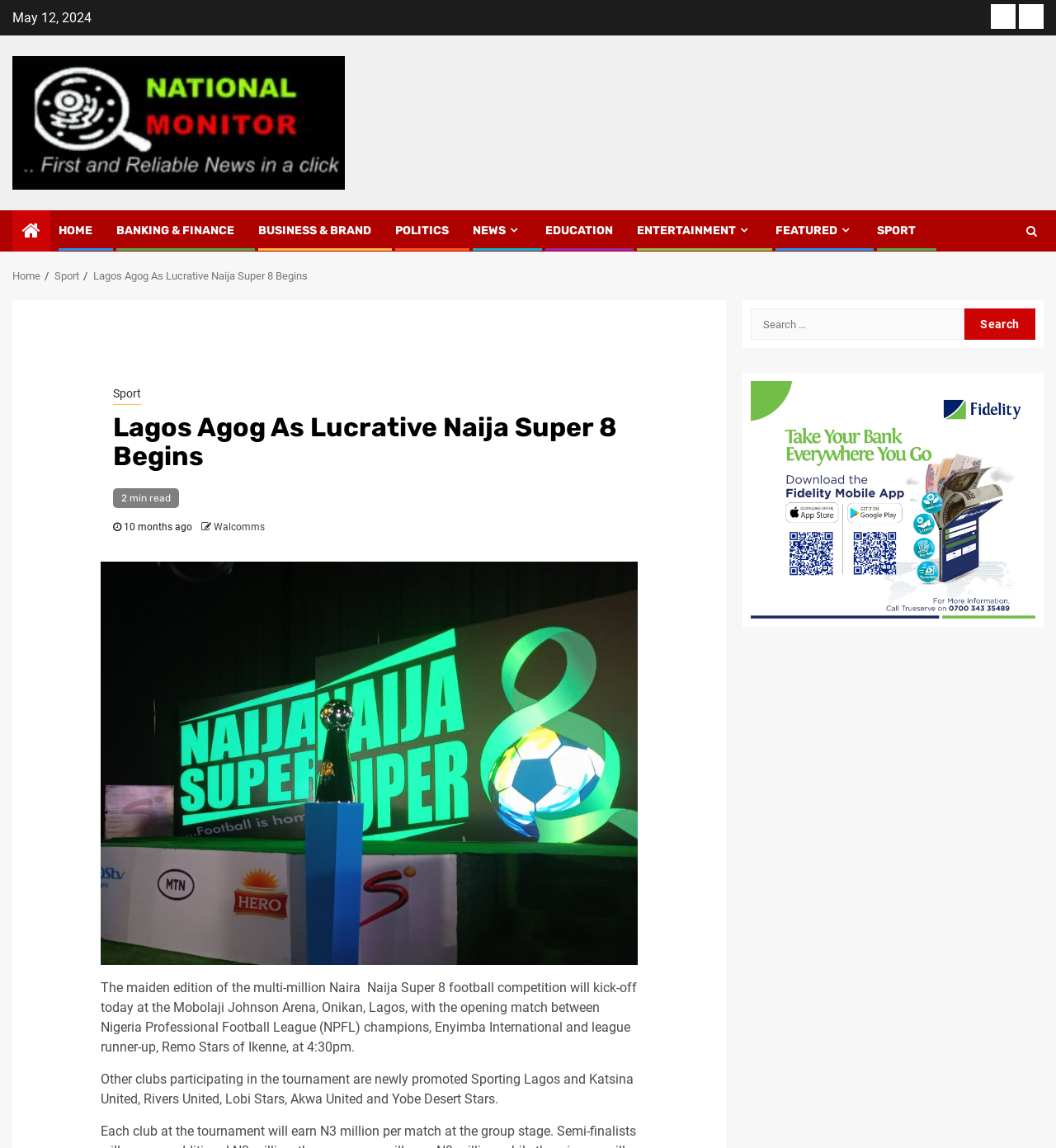Generate the title text from the webpage.

Lagos Agog As Lucrative Naija Super 8 Begins